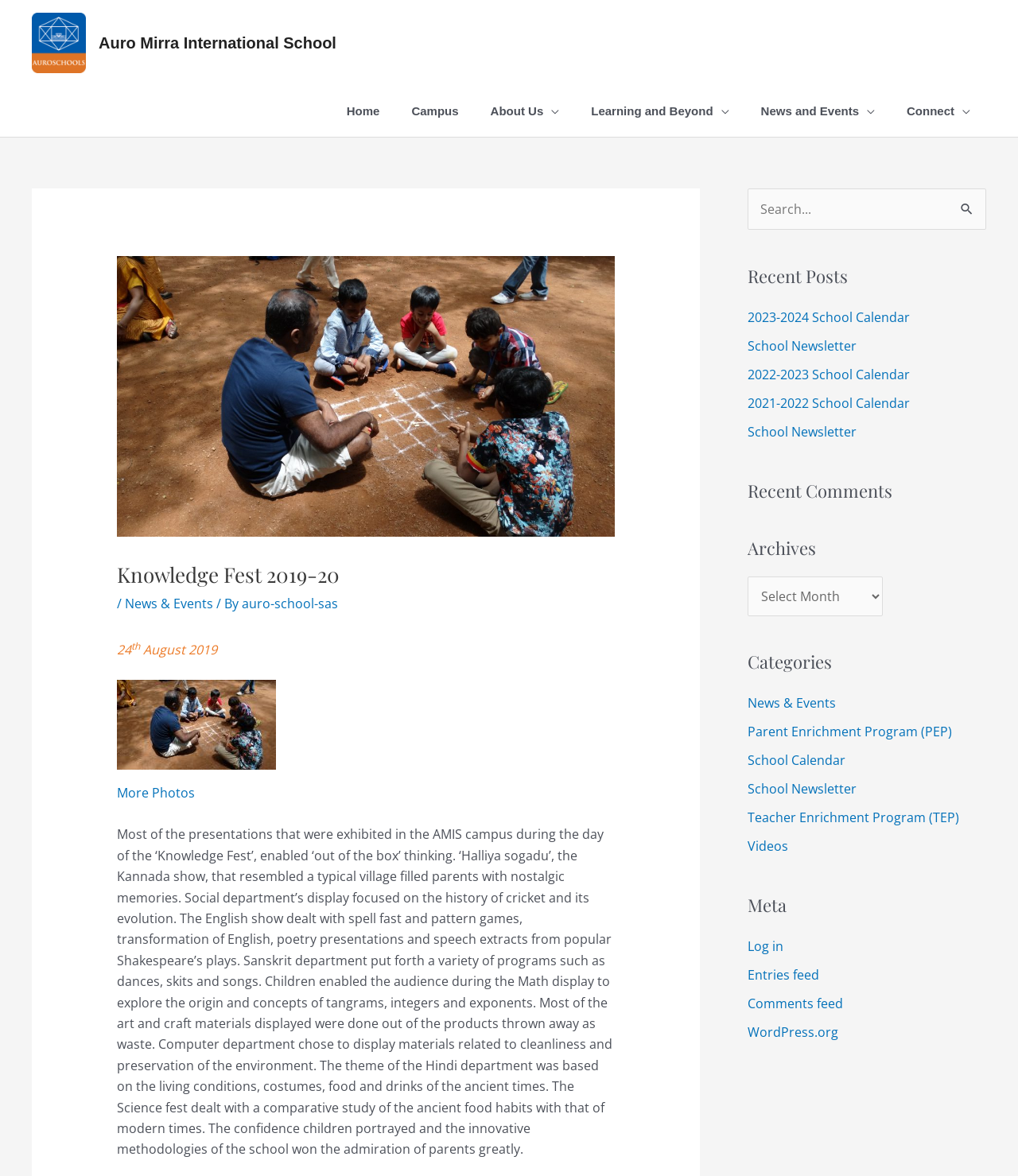Please specify the bounding box coordinates of the region to click in order to perform the following instruction: "Visit the NEWS section".

None